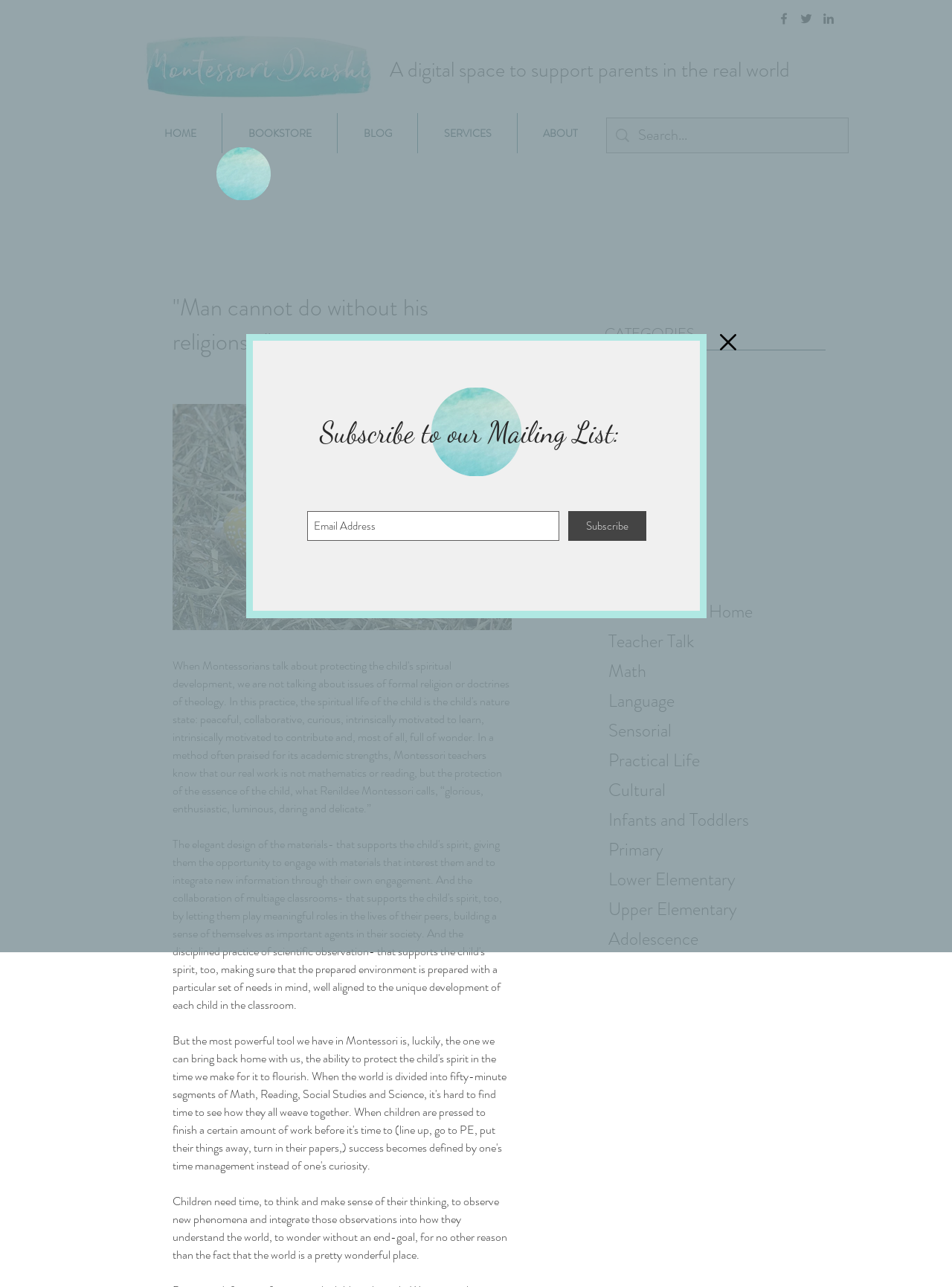Can you specify the bounding box coordinates of the area that needs to be clicked to fulfill the following instruction: "Subscribe to the mailing list"?

[0.596, 0.397, 0.679, 0.42]